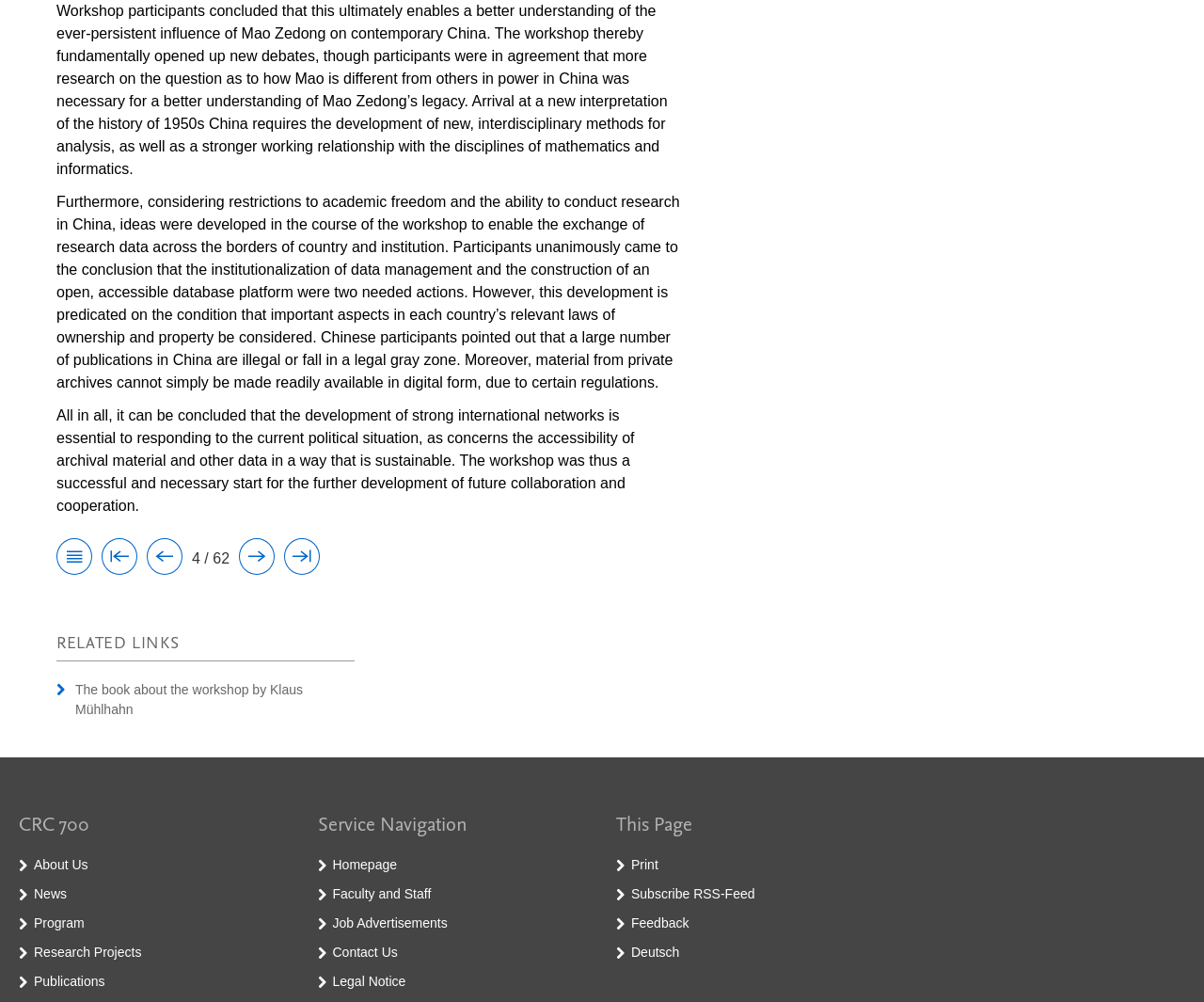Locate the bounding box coordinates of the element you need to click to accomplish the task described by this instruction: "view related links".

[0.047, 0.628, 0.295, 0.66]